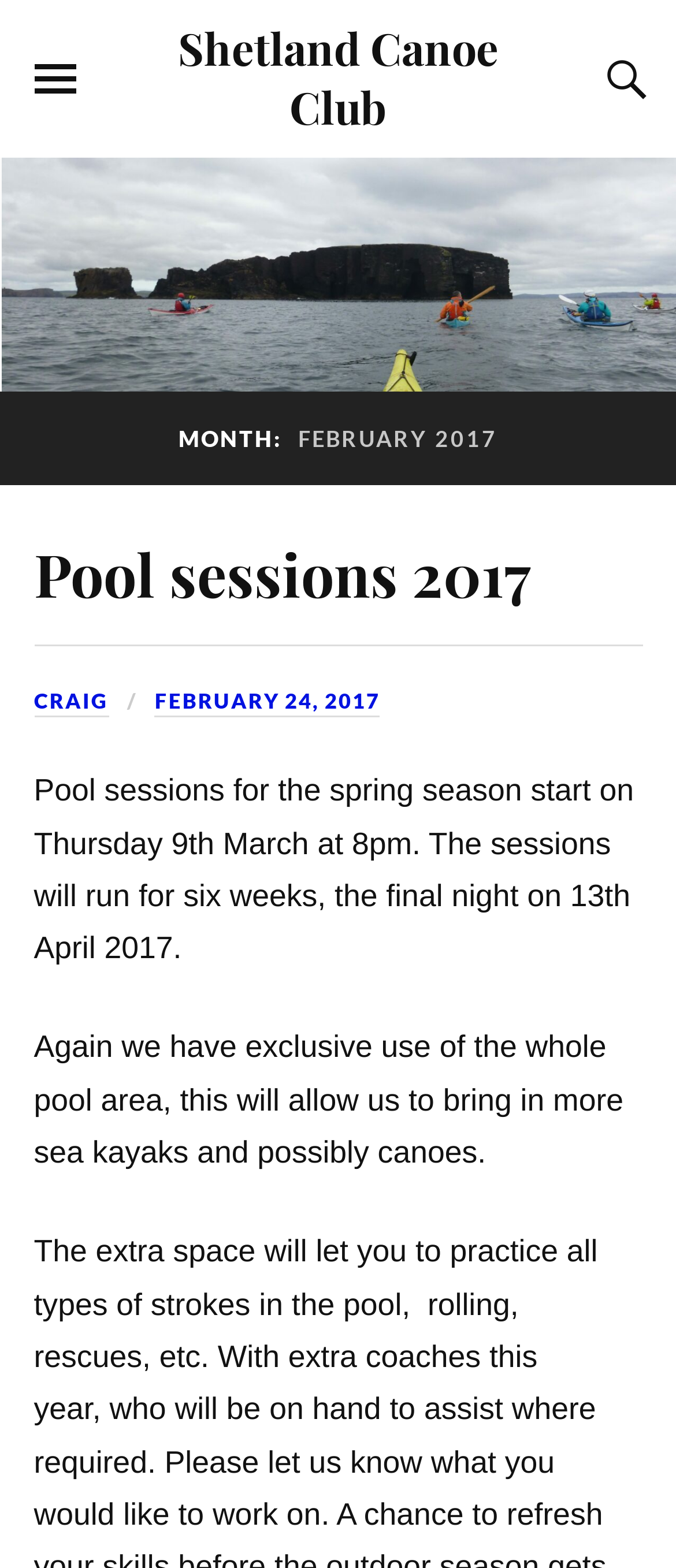Convey a detailed summary of the webpage, mentioning all key elements.

The webpage is about the Shetland Canoe Club, specifically focusing on February 2017. At the top, there is a link to the Shetland Canoe Club, positioned roughly in the middle of the page. To the left of this link, there is a button to toggle the mobile menu, and to the right, there is another button to toggle the search field.

Below these elements, there is a large figure that spans the entire width of the page. Within this figure, there are several headings and links. The first heading, "MONTH: FEBRUARY 2017", is positioned near the top-left corner of the figure. Below this, there is another heading, "Pool sessions 2017", which is accompanied by a link with the same text.

Underneath these headings, there are three links: "CRAIG", "FEBRUARY 24, 2017", and another "Pool sessions 2017" link. These links are positioned in a vertical column, with "CRAIG" at the top and "FEBRUARY 24, 2017" below it.

Following these links, there are two blocks of text. The first block describes the pool sessions for the spring season, stating that they will start on Thursday, 9th March, and run for six weeks. The second block of text provides more information about the pool sessions, mentioning that the club will have exclusive use of the whole pool area, allowing for more sea kayaks and canoes.